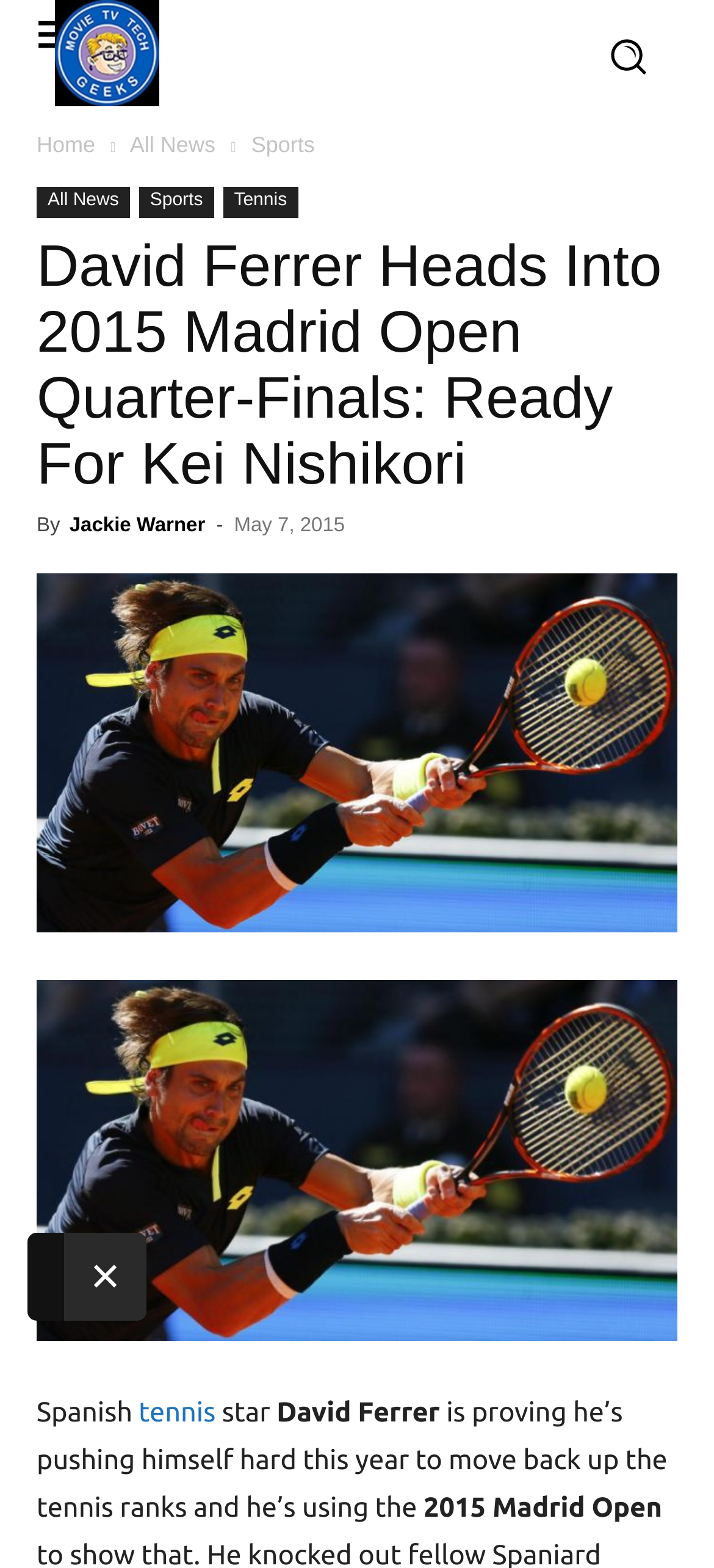Identify the bounding box coordinates for the region of the element that should be clicked to carry out the instruction: "Read the article in Infant Mental Health Journal". The bounding box coordinates should be four float numbers between 0 and 1, i.e., [left, top, right, bottom].

None